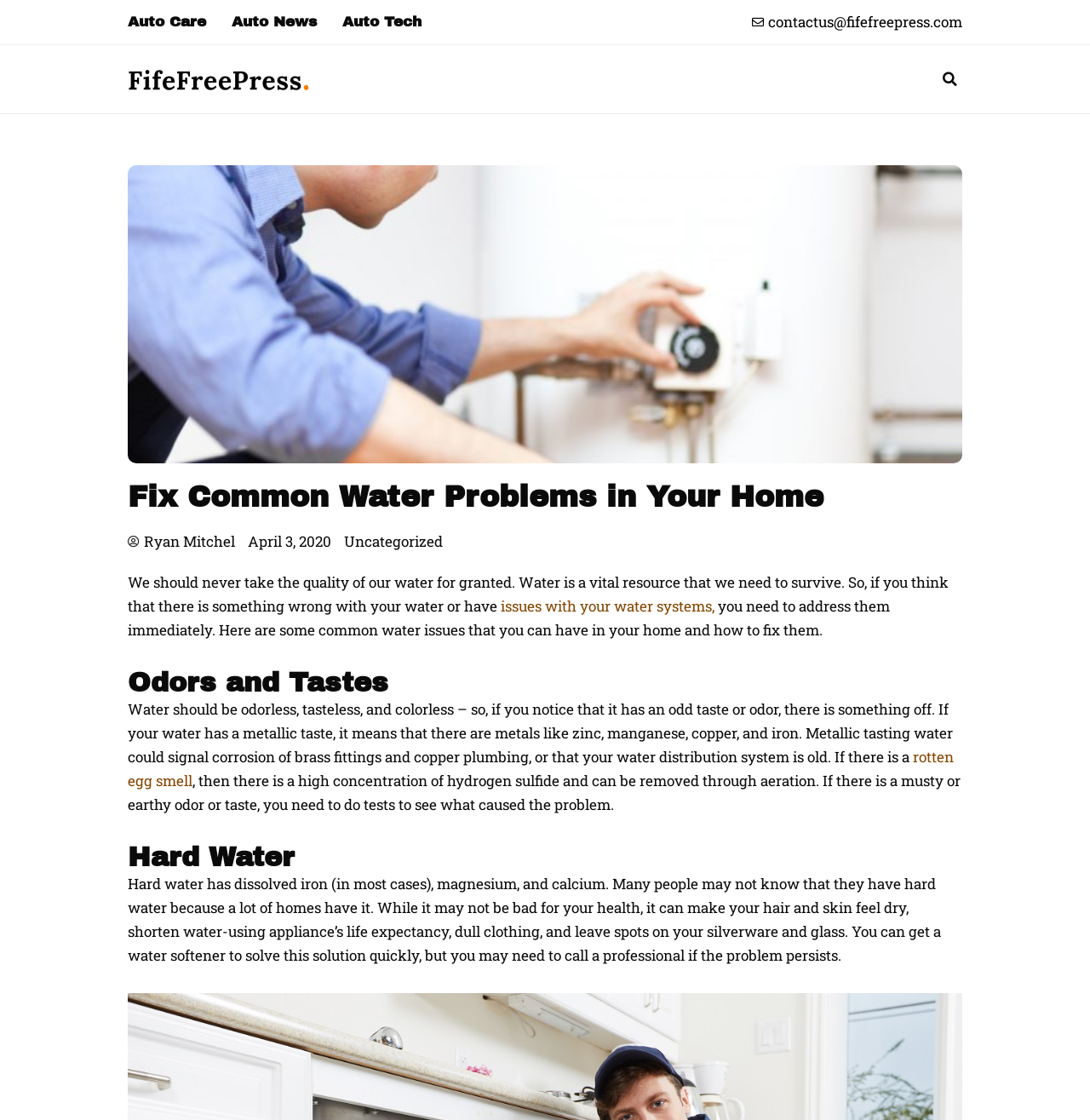Please identify the bounding box coordinates of where to click in order to follow the instruction: "Check the copyright information".

None